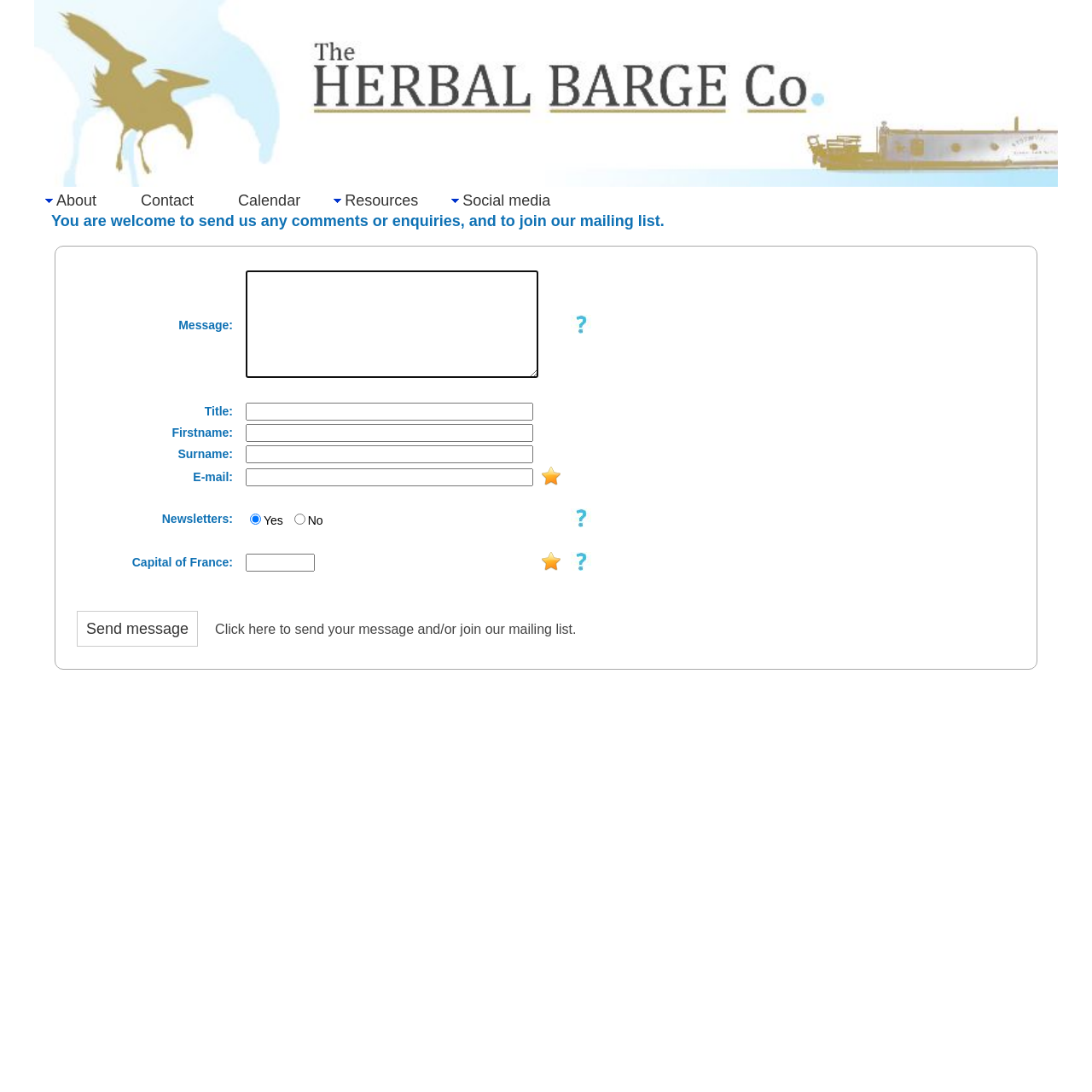Please determine the bounding box coordinates for the element that should be clicked to follow these instructions: "Enter your message".

[0.225, 0.247, 0.493, 0.346]